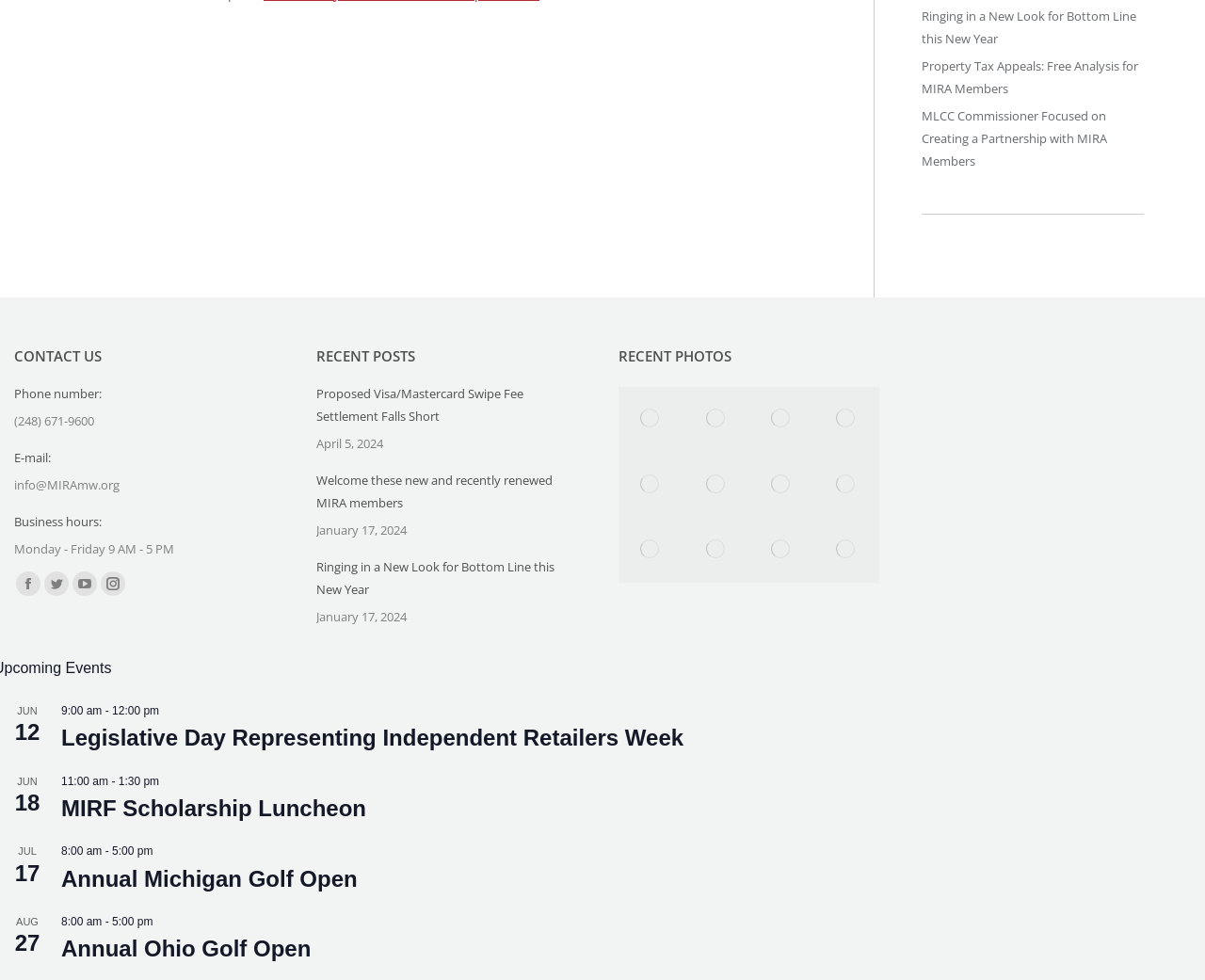Locate the bounding box coordinates of the element to click to perform the following action: 'Call the phone number'. The coordinates should be given as four float values between 0 and 1, in the form of [left, top, right, bottom].

[0.012, 0.421, 0.078, 0.438]